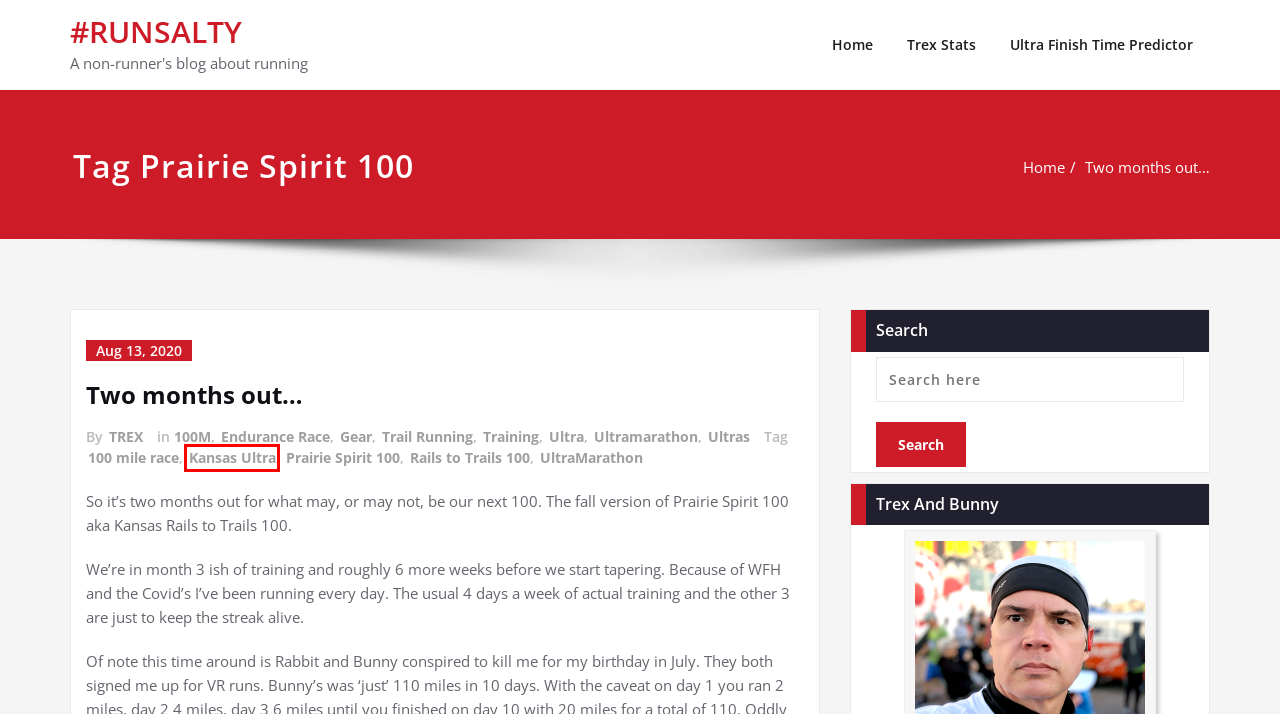You are presented with a screenshot of a webpage that includes a red bounding box around an element. Determine which webpage description best matches the page that results from clicking the element within the red bounding box. Here are the candidates:
A. Ultra Finish Time Predictor – #RUNSALTY
B. UltraMarathon – #RUNSALTY
C. August 2020 – #RUNSALTY
D. Two months out… – #RUNSALTY
E. TREX – #RUNSALTY
F. Ultra – #RUNSALTY
G. Endurance Race – #RUNSALTY
H. Kansas Ultra – #RUNSALTY

H